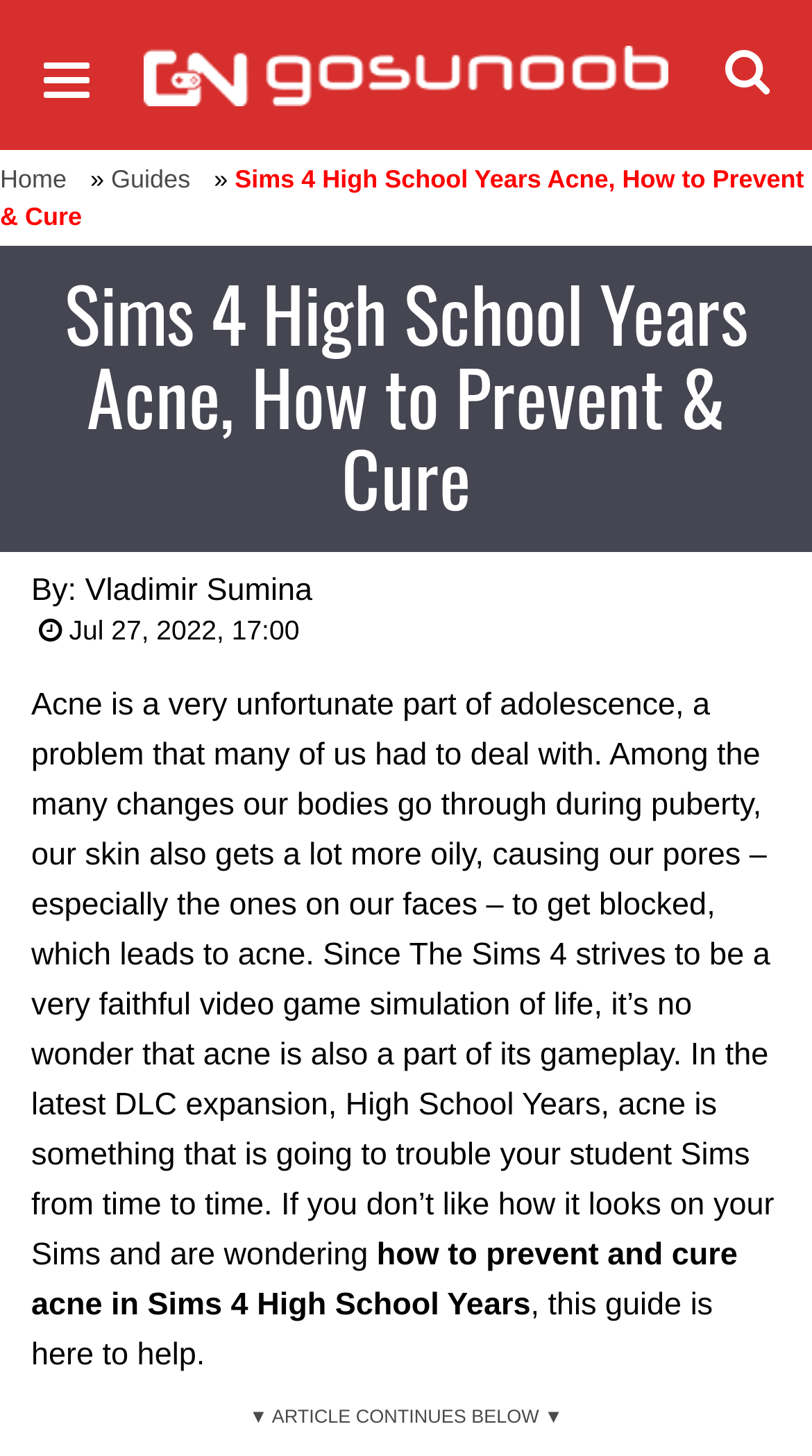Offer a detailed explanation of the webpage layout and contents.

The webpage is about acne in The Sims 4 High School Years DLC, specifically how to prevent and cure it. At the top left, there is a link to "GosuNoob.com Video Game News & Guides" and a search button next to it. On the top right, there is an "open menu" button that, when expanded, reveals a menu with links to "Home" and "Guides". 

Below the menu, there is a header with the title "Sims 4 High School Years Acne, How to Prevent & Cure" and a subheading with the same text. The author's name, "Vladimir Sumina", is mentioned, along with the date "Jul 27, 2022, 17:00". 

The main content of the webpage is a long paragraph of text that explains what acne is, how it affects Sims in the game, and introduces the guide on how to prevent and cure acne in Sims 4 High School Years. The text is divided into several sections, with a clear separation between the introduction and the main guide. At the bottom of the page, there is a separator line with the text "▼ ARTICLE CONTINUES BELOW ▼", indicating that the guide continues further down the page.